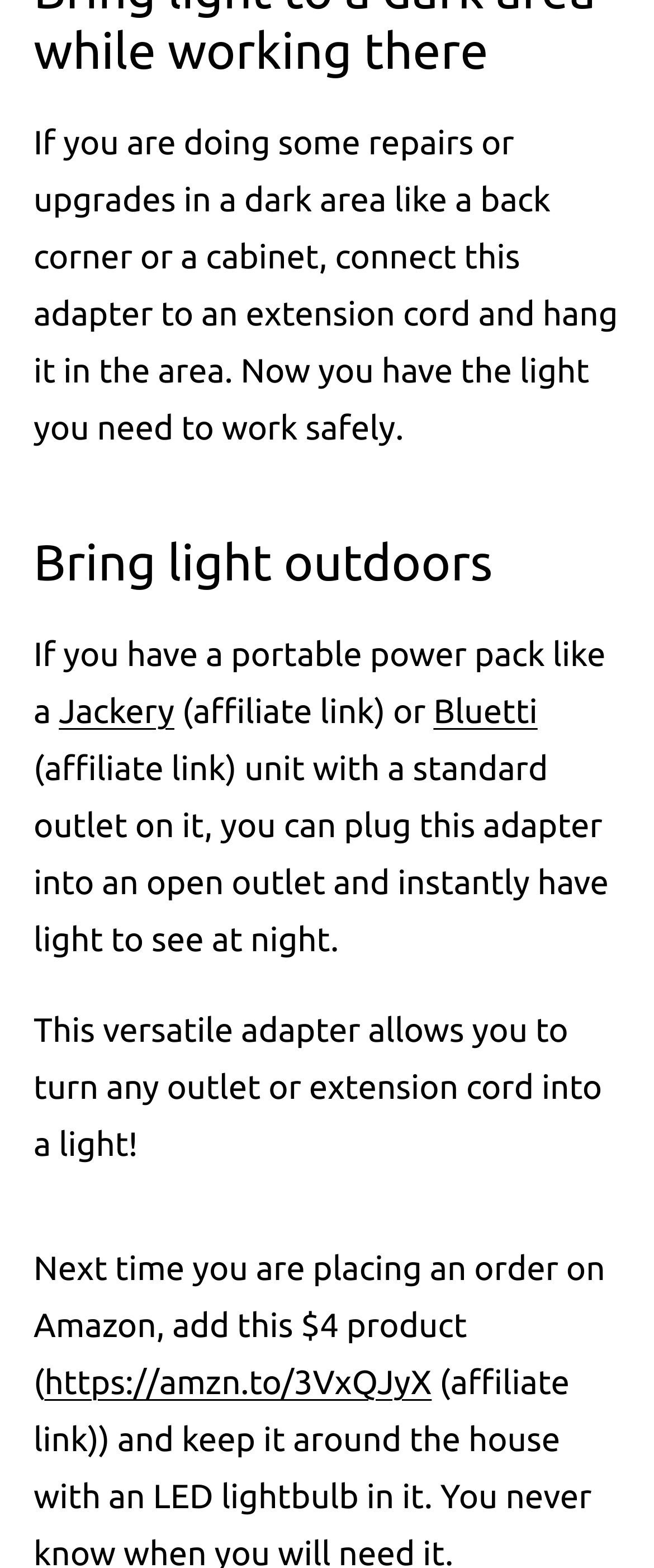What is the purpose of the adapter?
Please respond to the question with a detailed and informative answer.

The adapter is used to bring light to dark areas, such as a back corner or a cabinet, by connecting it to an extension cord and hanging it in the area, allowing users to work safely.